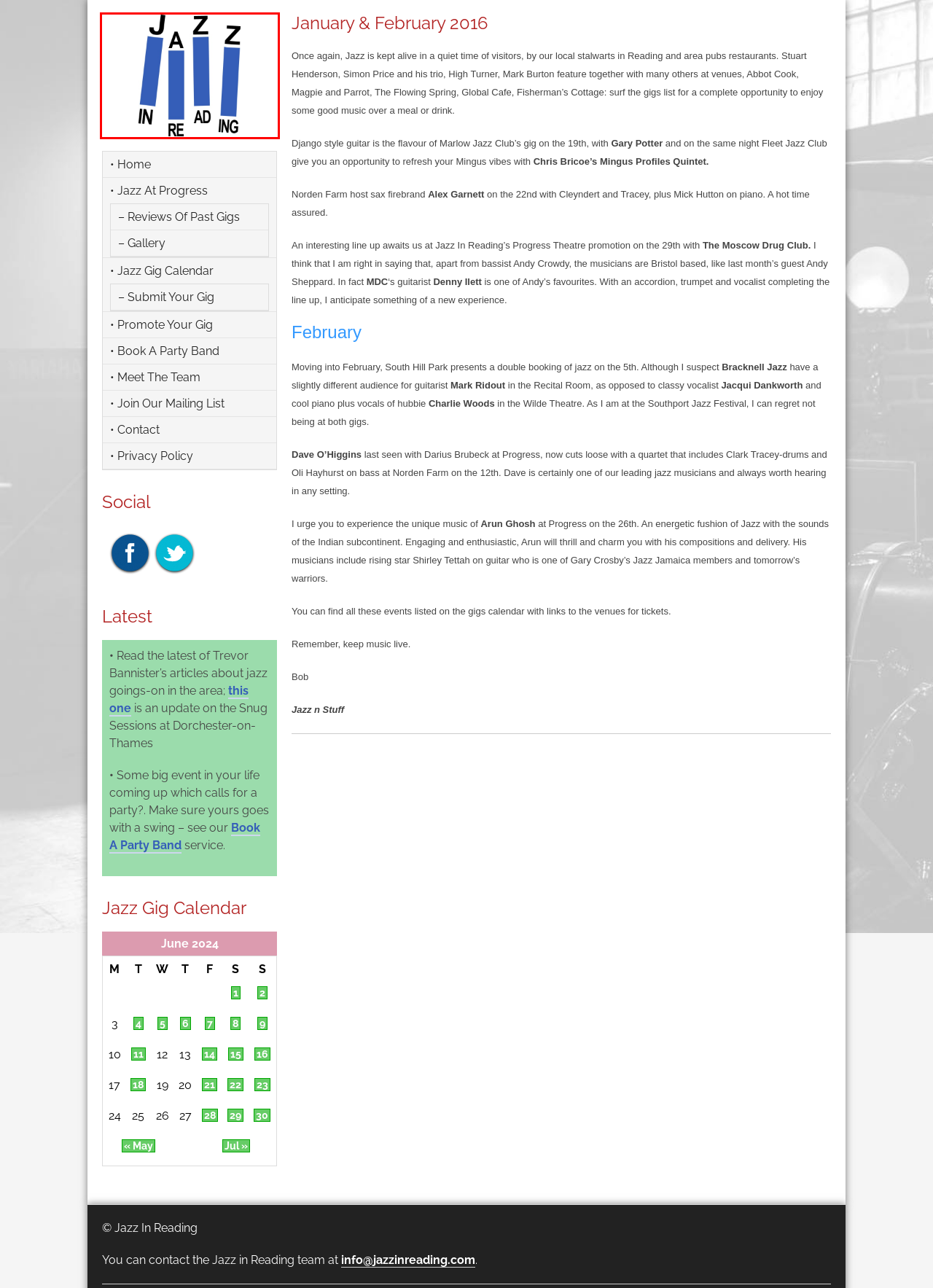Inspect the screenshot of a webpage with a red rectangle bounding box. Identify the webpage description that best corresponds to the new webpage after clicking the element inside the bounding box. Here are the candidates:
A. Reviews of Past Gigs | Jazz In Reading
B. Promote Your Gig | Jazz In Reading
C. Gallery | Recent performances | Jazz In Reading
D. Join Our Mailing List | Jazz In Reading
E. Submit Your Gig | Jazz In Reading
F. Meet the team | Jazz In Reading
G. Book a party band | Jazz In Reading
H. Jazz In Reading

H